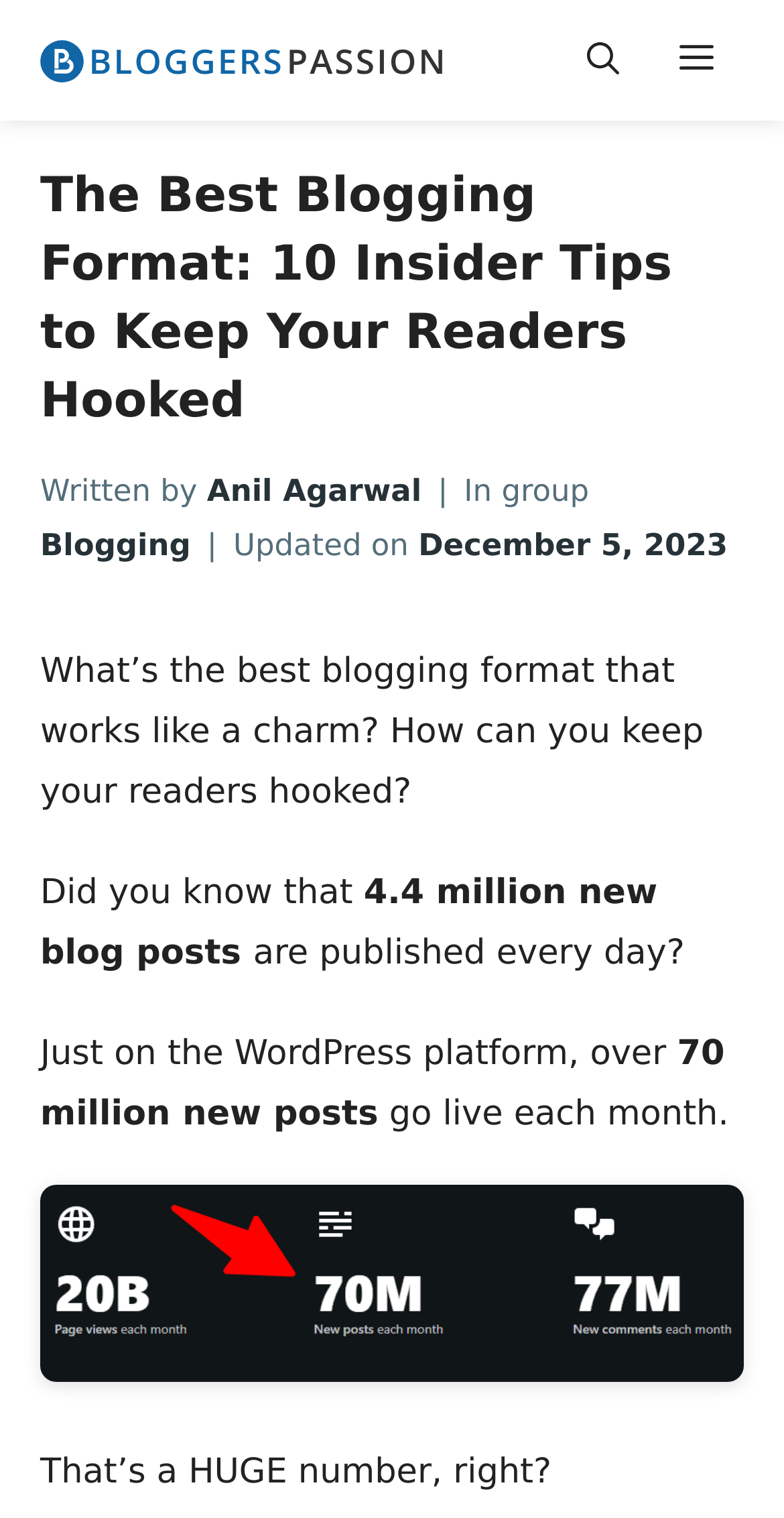With reference to the image, please provide a detailed answer to the following question: Who is the author of the article?

The author of the article can be found by looking at the section below the main heading, where it says 'Written by' followed by the author's name, which is Anil Agarwal.